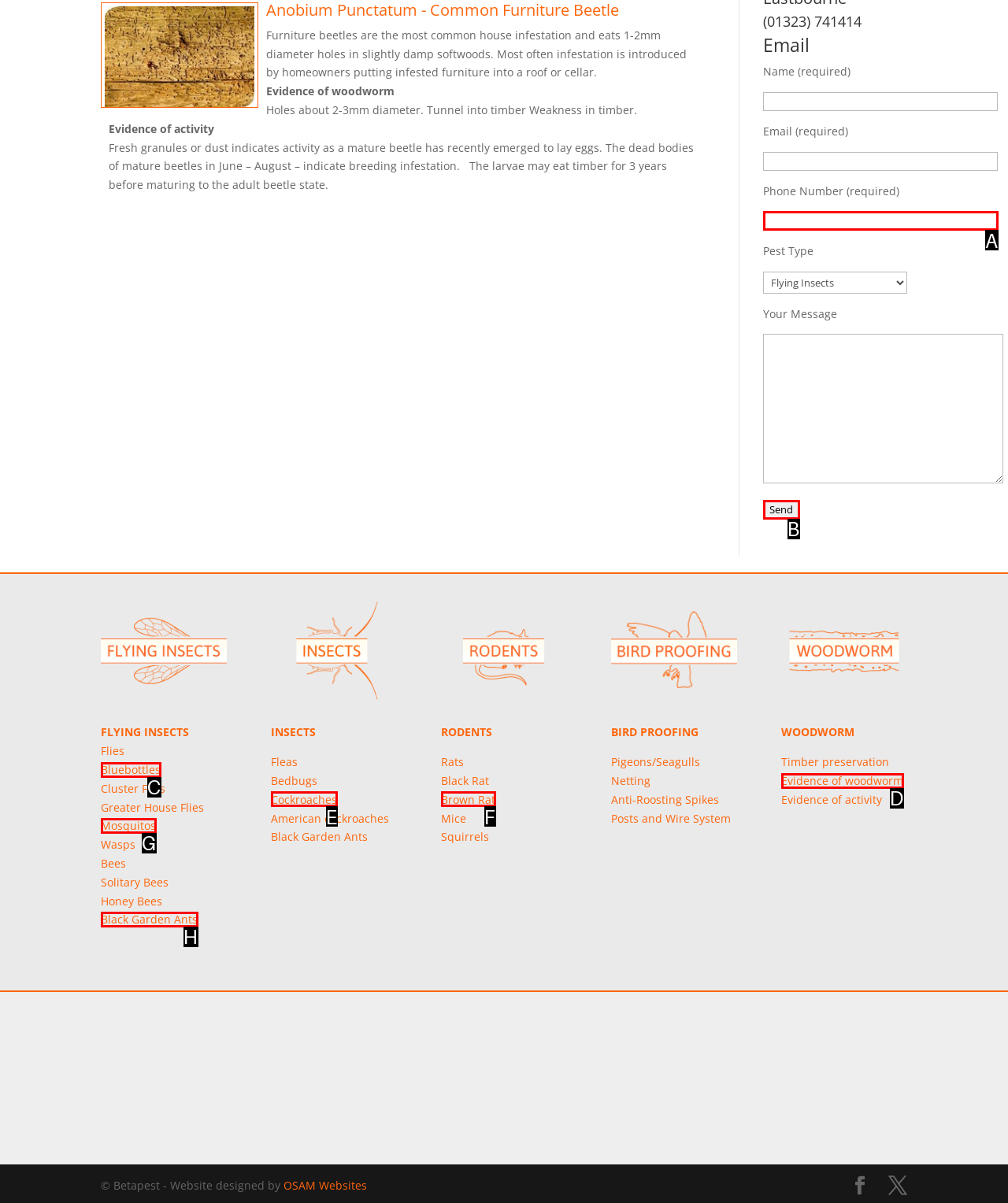Find the option that best fits the description: Evidence of woodworm. Answer with the letter of the option.

D